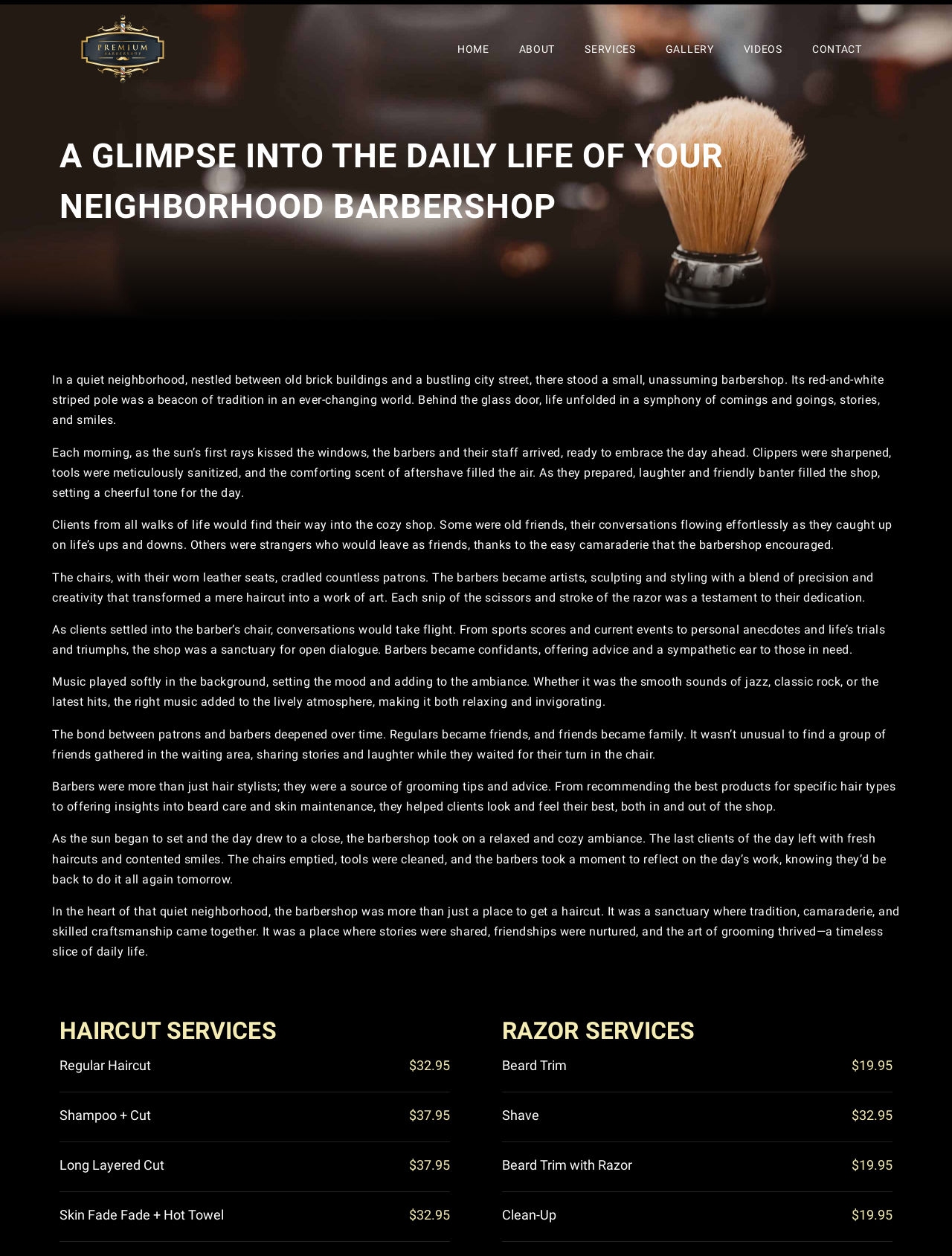Based on the image, give a detailed response to the question: What is the name of the barbershop?

I found the answer by looking at the logo image with the text 'Premium Barbershop' and the link with the same text at the top of the webpage.